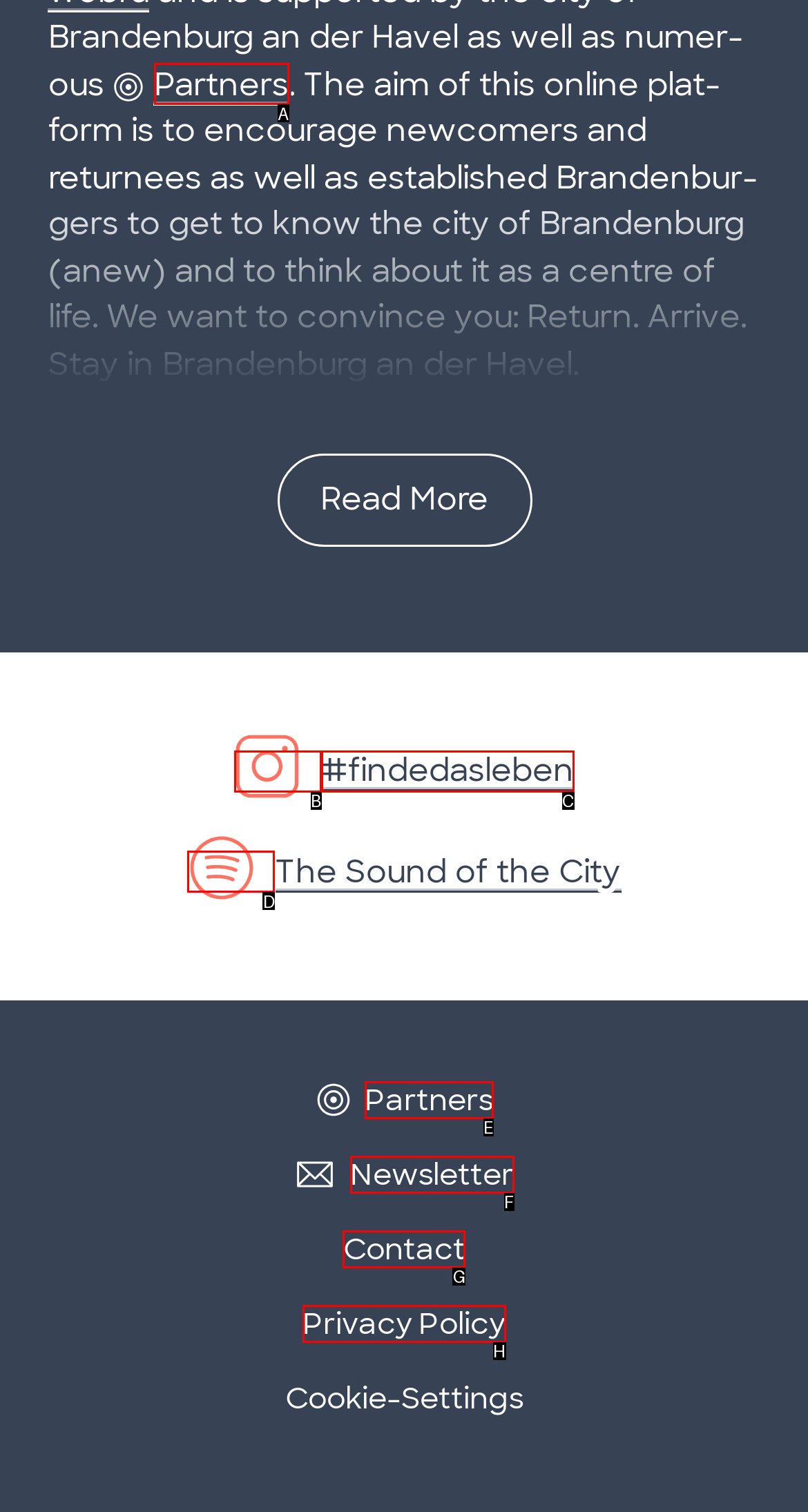Find the option that aligns with: News­let­ter
Provide the letter of the corresponding option.

F